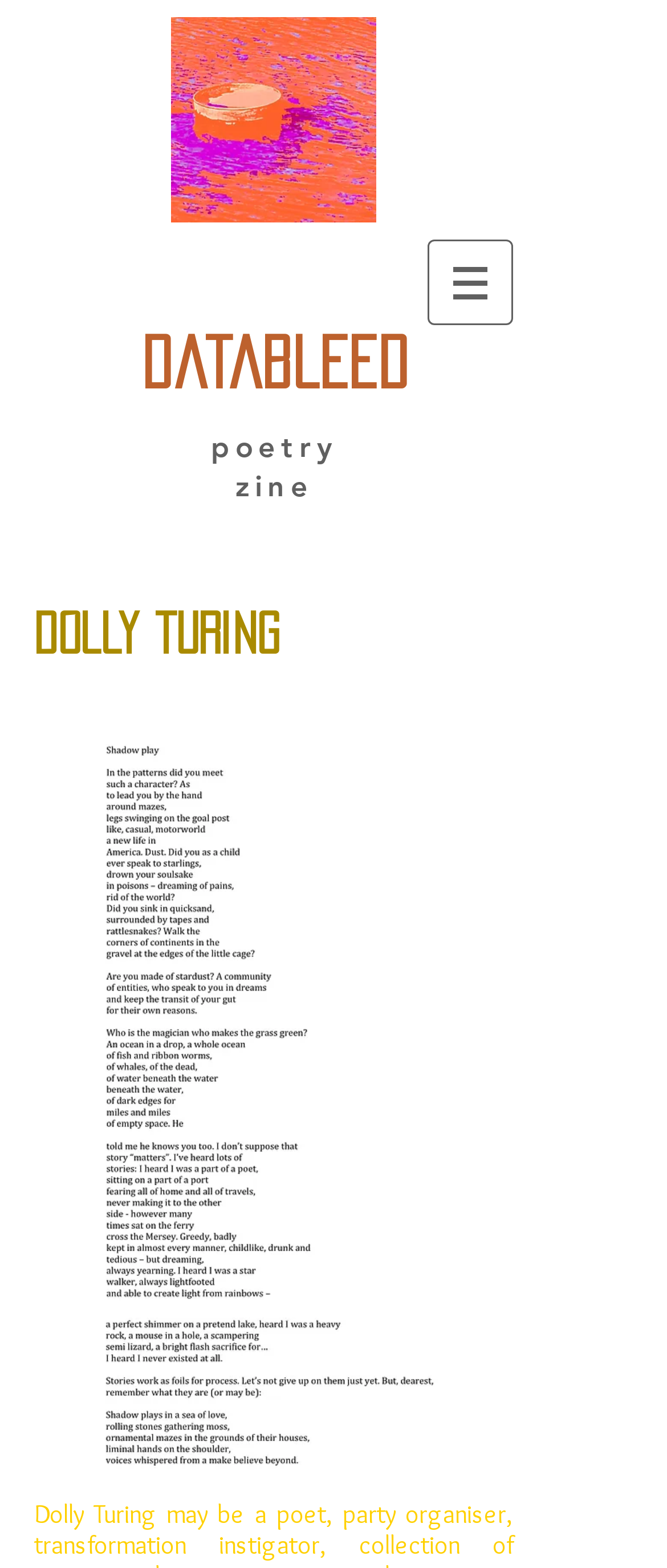Reply to the question below using a single word or brief phrase:
Is there an image on the website?

Yes